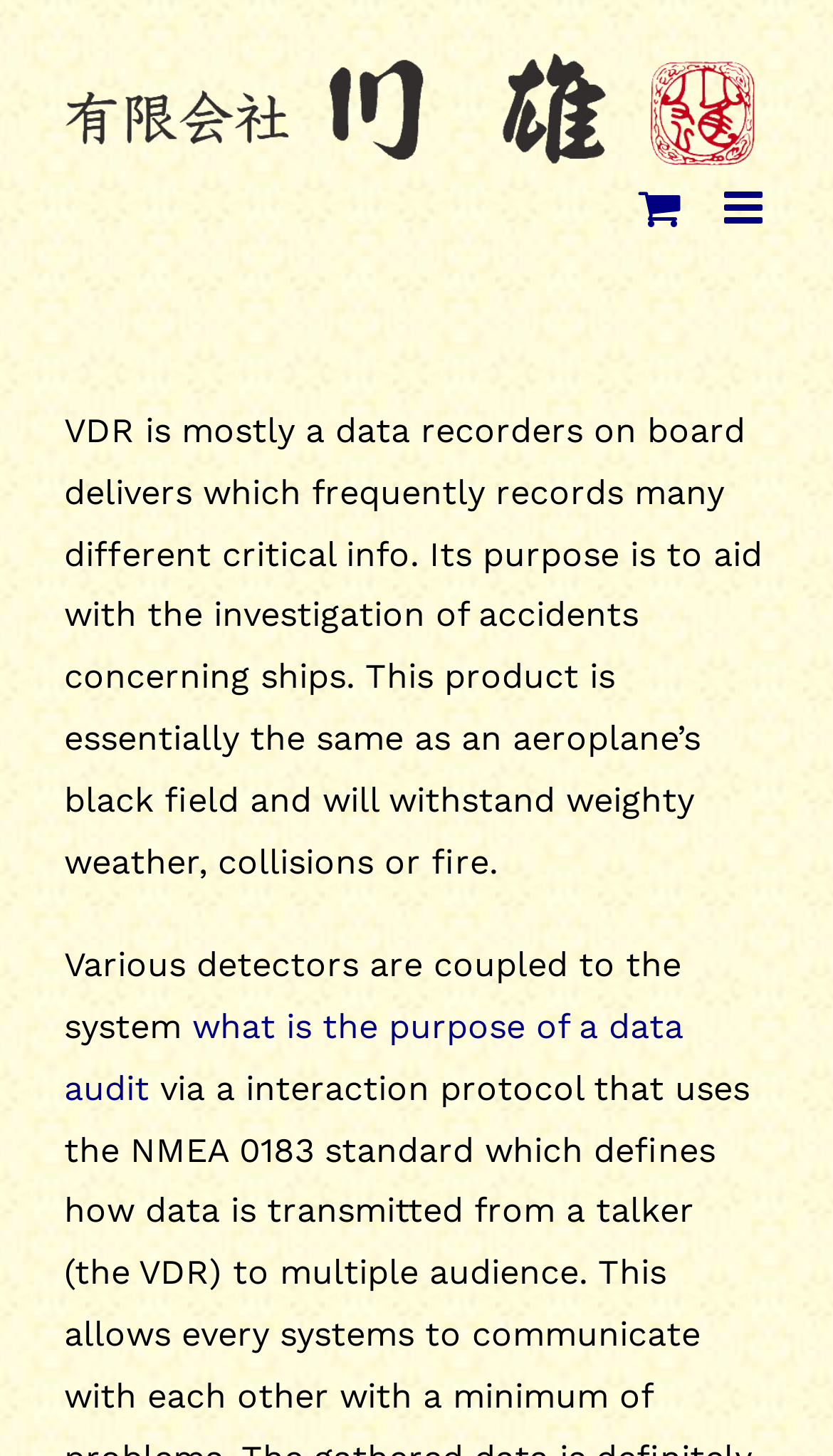Explain the features and main sections of the webpage comprehensively.

The webpage is about the VDR system, with a logo of "伊達巻の川雄" located at the top left corner. Below the logo, there is a toggle button for the mobile menu and another toggle button for the mobile cart, both positioned at the top right corner.

The main content of the webpage is a paragraph of text that explains what the VDR system is, stating that it is a data recorder on board ships that records critical information to aid in the investigation of accidents. This text is located in the middle of the page, spanning from the top left to the top right.

Below this paragraph, there is another sentence of text that mentions various detectors being coupled to the system. This sentence is positioned below the main paragraph, still within the top half of the page.

There is also a link to a related topic, "what is the purpose of a data audit", located below the second sentence of text.